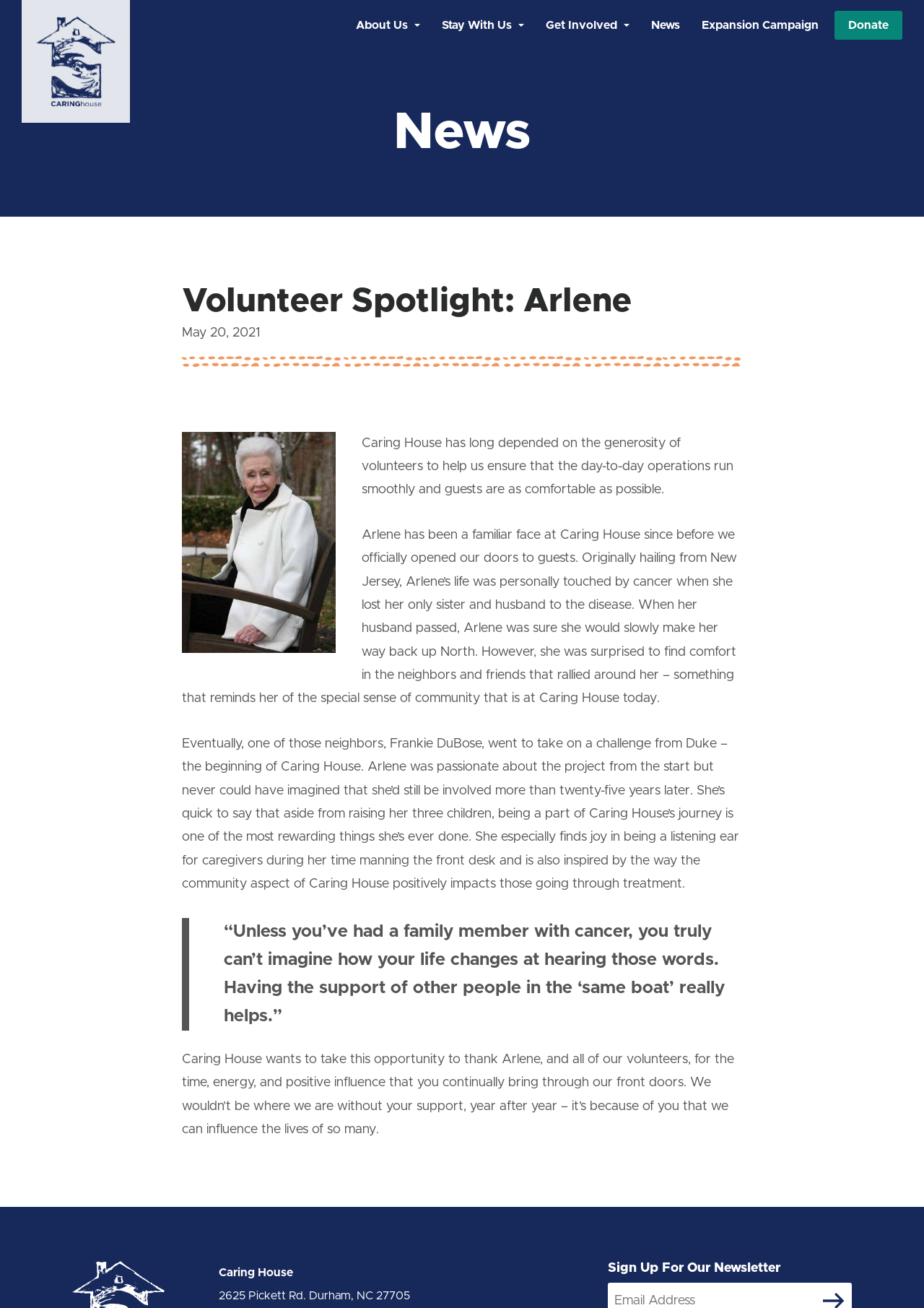Give a short answer to this question using one word or a phrase:
What is the name of the volunteer featured in this spotlight?

Arlene